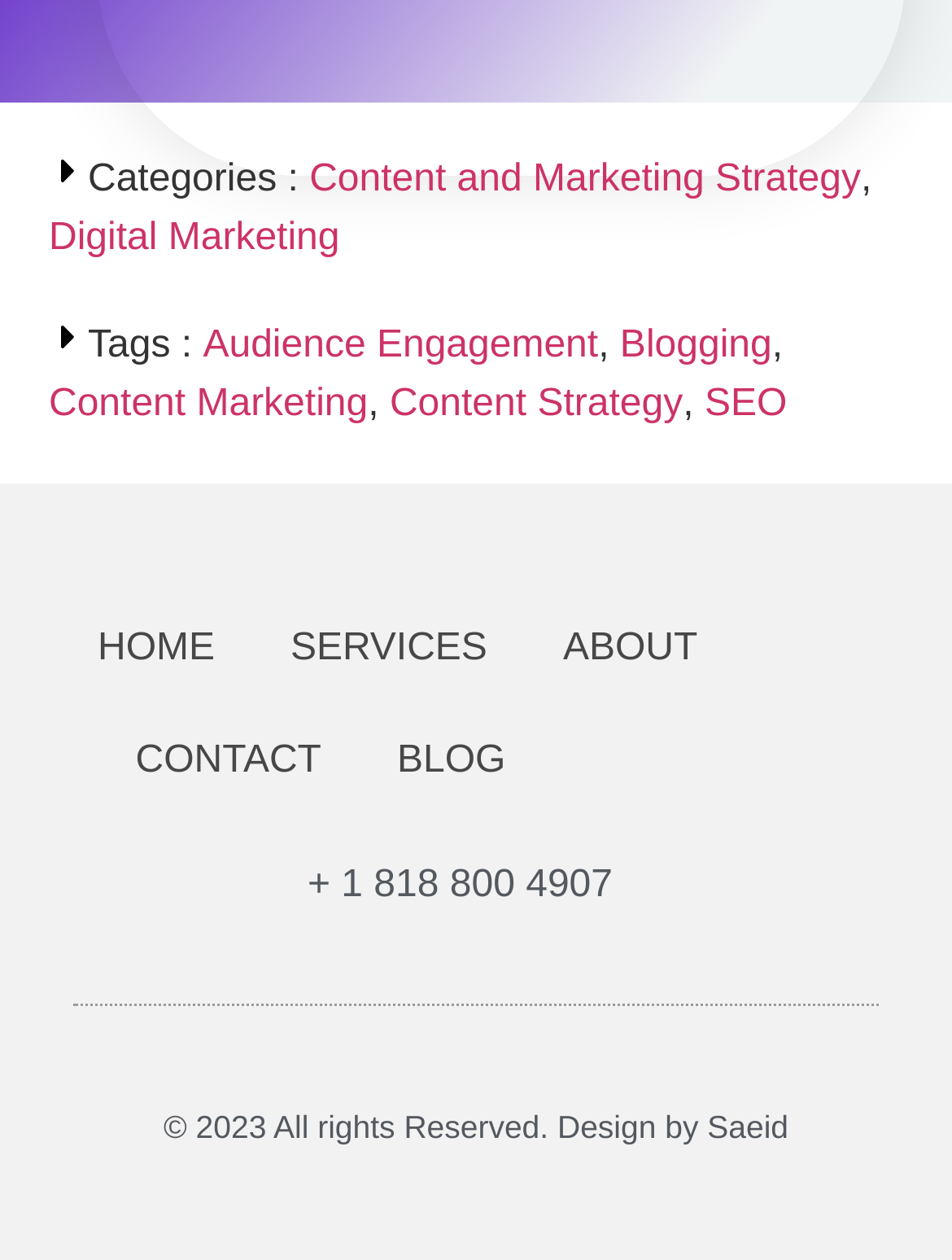What is the purpose of the links under 'Tags'?
Using the image, answer in one word or phrase.

To filter content